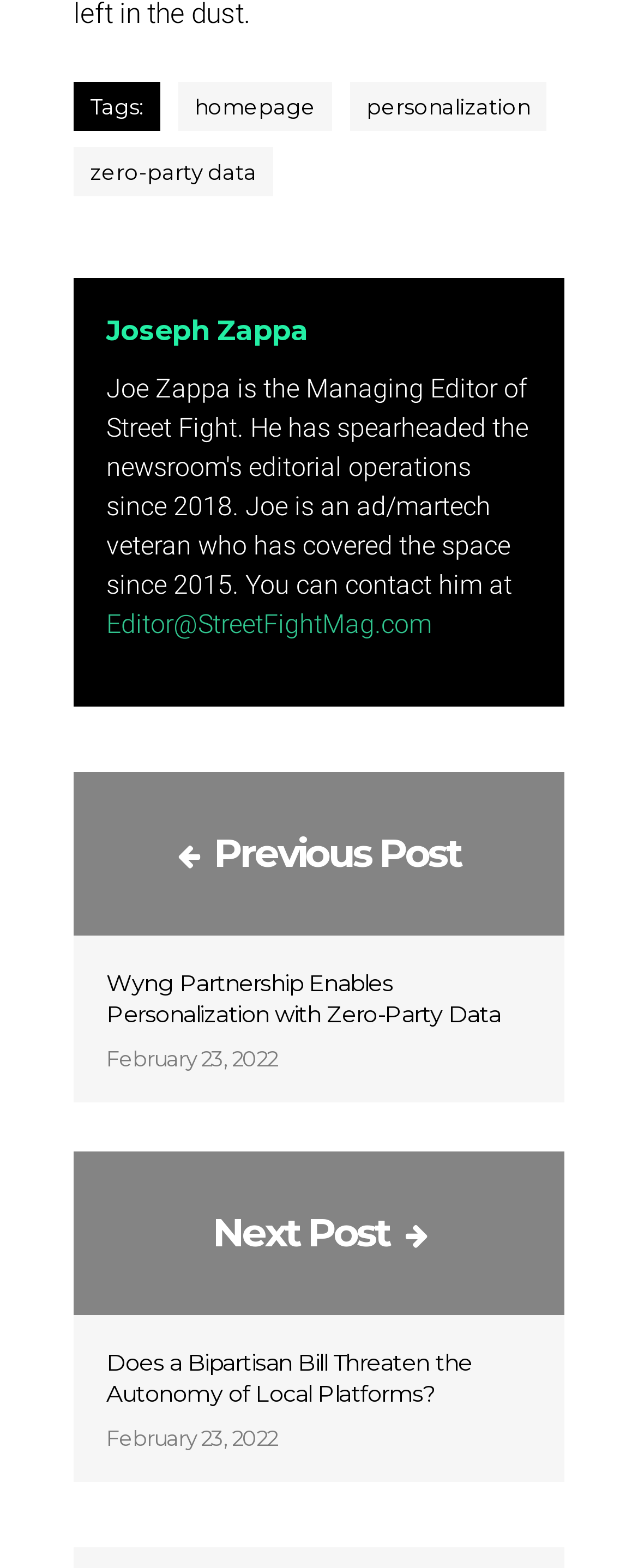Please predict the bounding box coordinates of the element's region where a click is necessary to complete the following instruction: "read about personalization". The coordinates should be represented by four float numbers between 0 and 1, i.e., [left, top, right, bottom].

[0.549, 0.052, 0.856, 0.084]